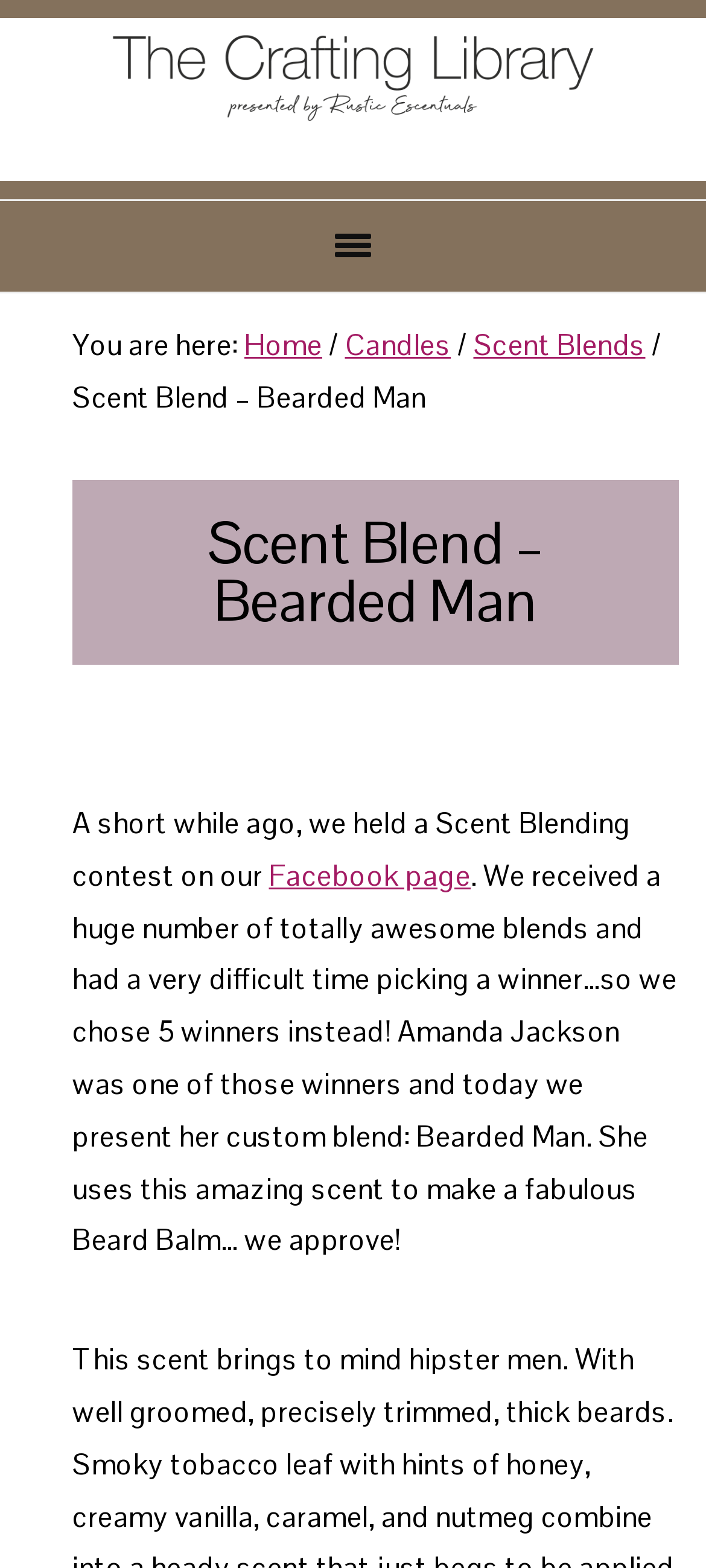What product is mentioned in the page content?
Look at the image and provide a detailed response to the question.

The page content mentions that Amanda Jackson uses the 'Bearded Man' scent blend to make a fabulous Beard Balm, which is a product that is likely related to the scent blending contest.